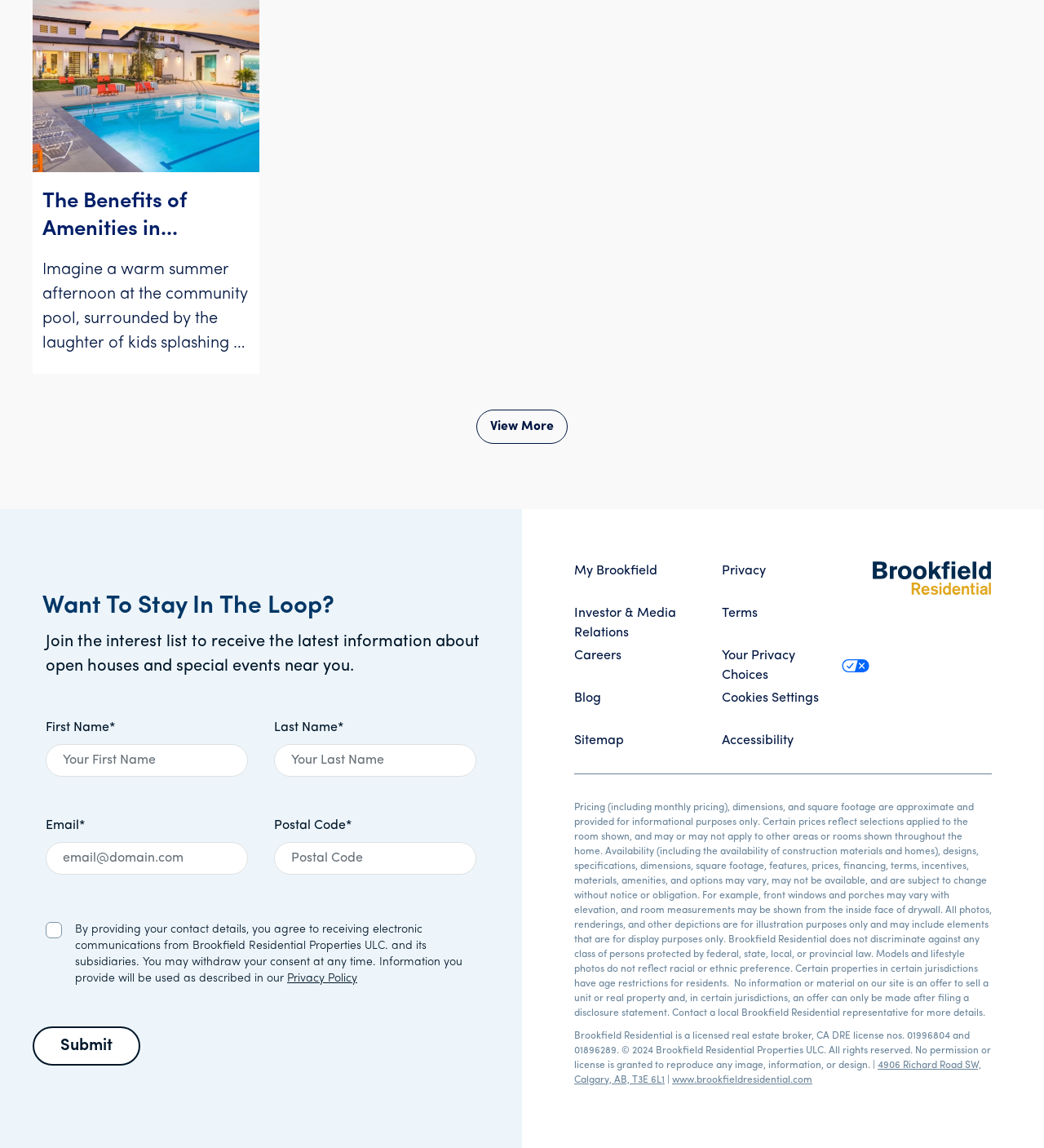Please provide a brief answer to the following inquiry using a single word or phrase:
What is the main topic of the webpage?

Amenities in communities